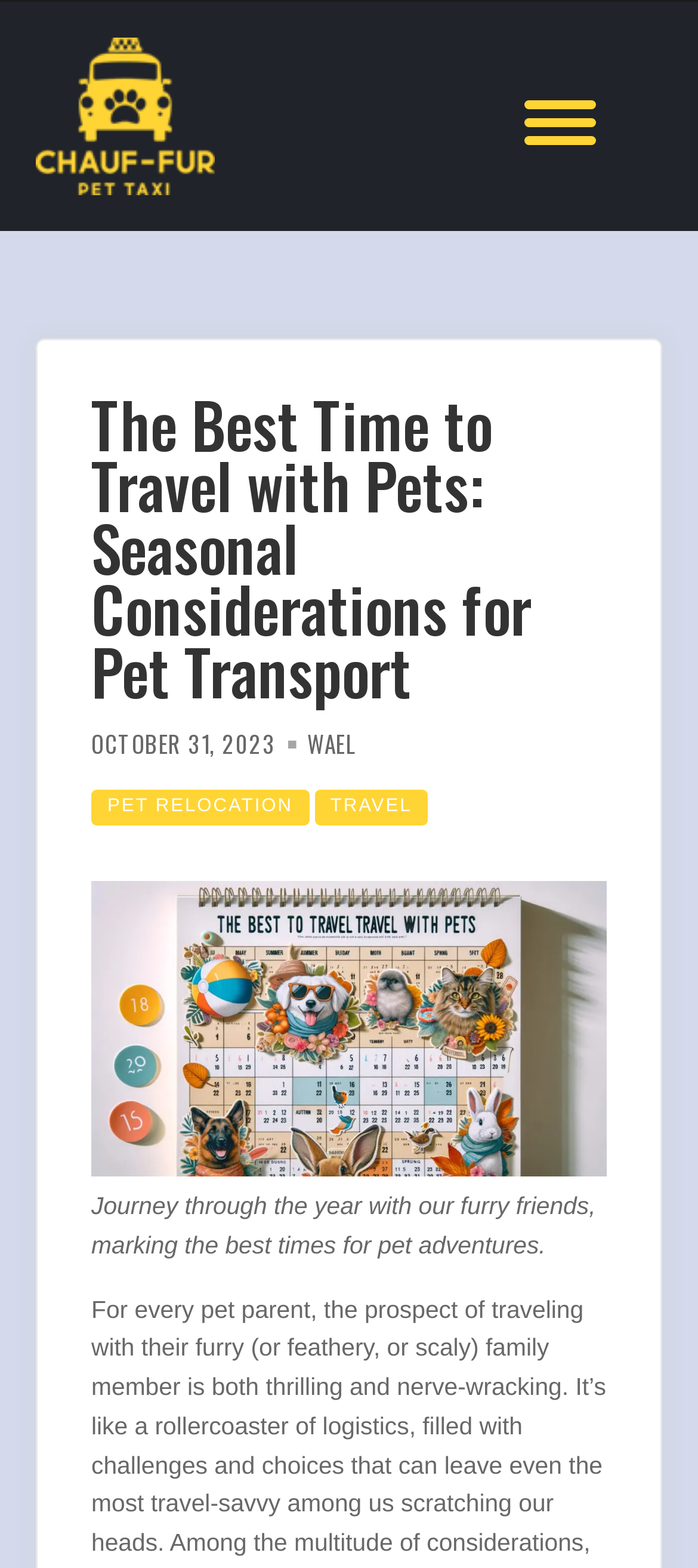Provide the bounding box coordinates of the HTML element described by the text: "Travel". The coordinates should be in the format [left, top, right, bottom] with values between 0 and 1.

[0.45, 0.504, 0.613, 0.526]